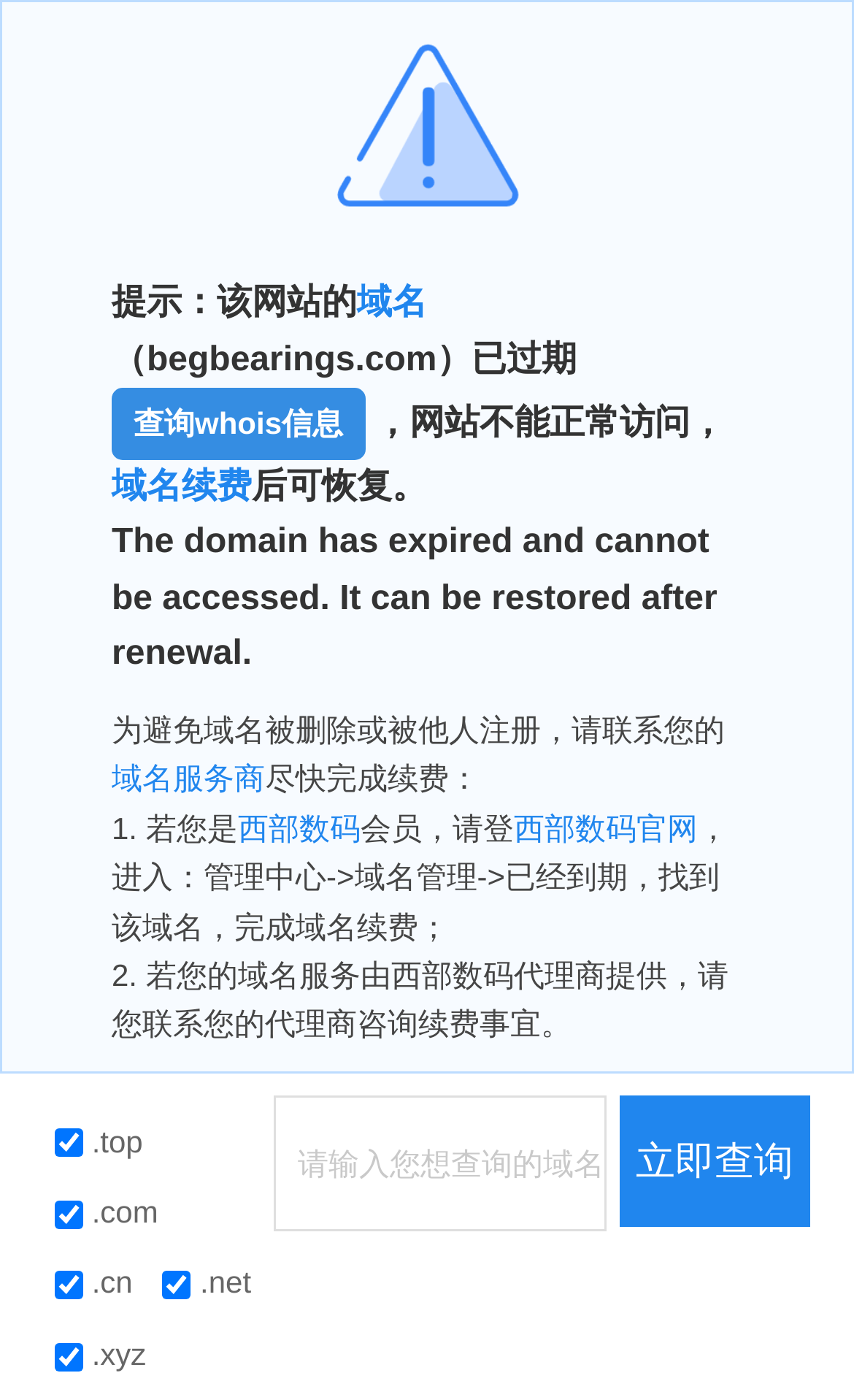Determine the bounding box coordinates of the clickable region to carry out the instruction: "contact the '域名服务商'".

[0.131, 0.544, 0.31, 0.569]